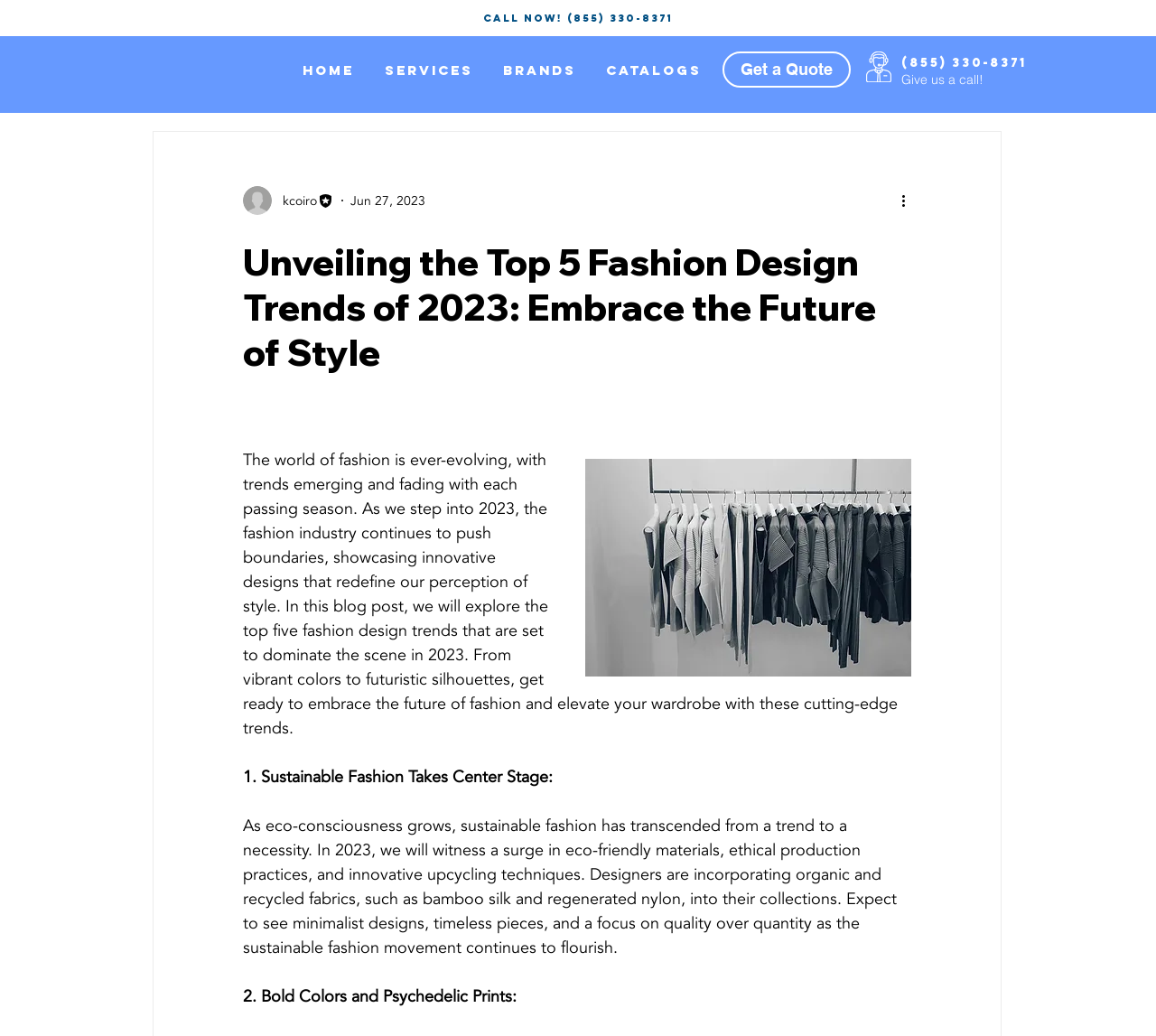Locate the bounding box coordinates of the element's region that should be clicked to carry out the following instruction: "Get a quote". The coordinates need to be four float numbers between 0 and 1, i.e., [left, top, right, bottom].

[0.625, 0.05, 0.736, 0.085]